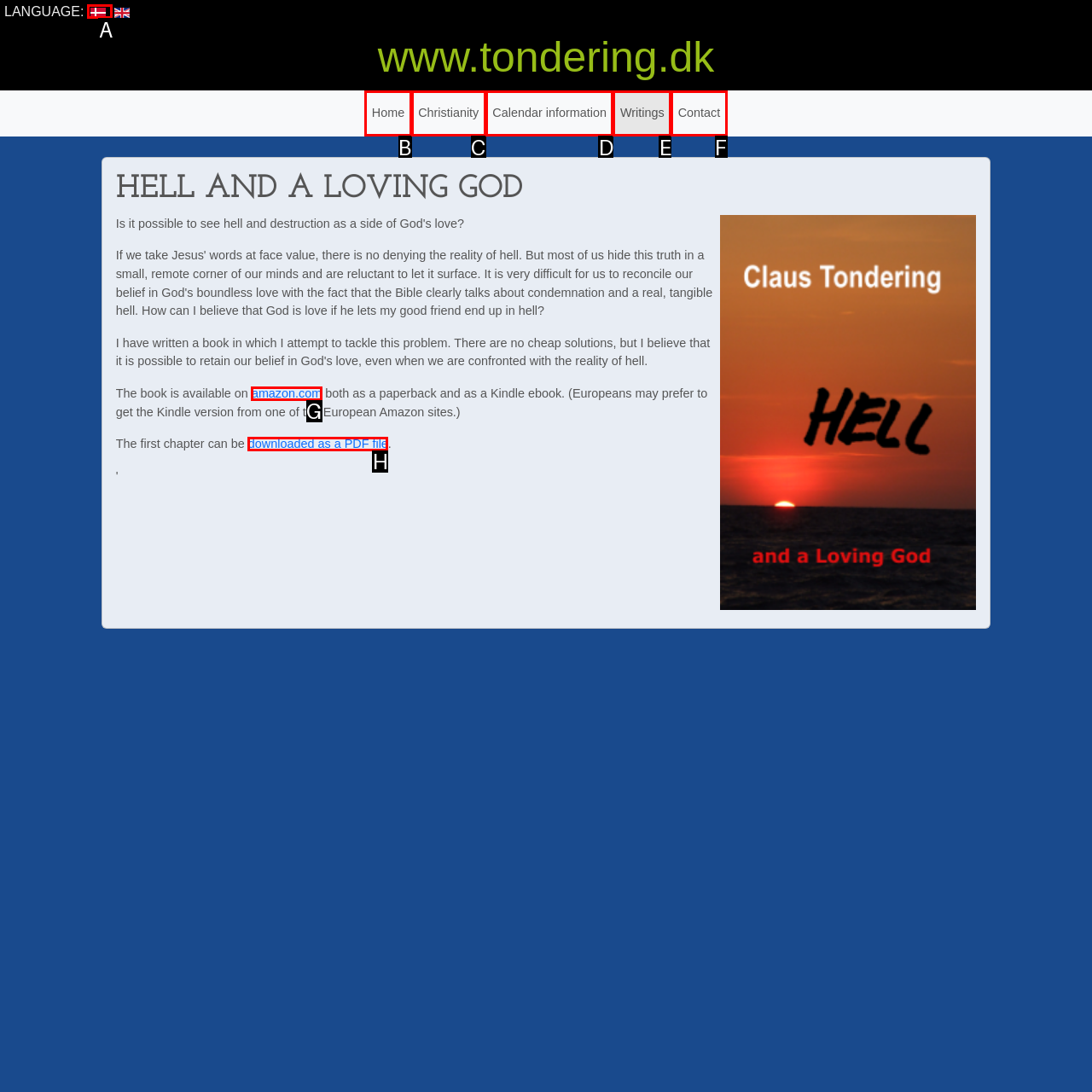What letter corresponds to the UI element to complete this task: Select language in Dansk
Answer directly with the letter.

A